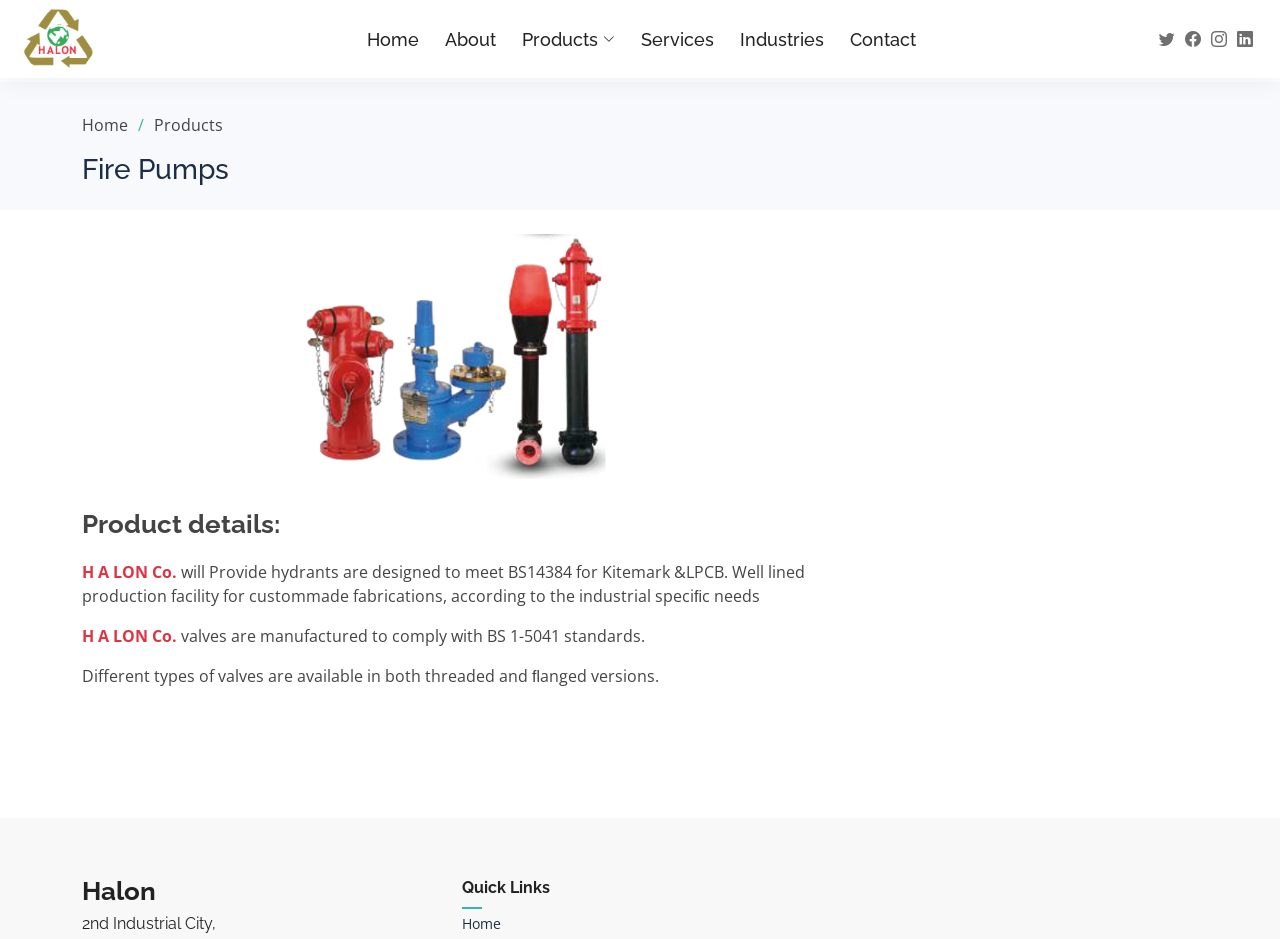Given the description: "parent_node: Home", determine the bounding box coordinates of the UI element. The coordinates should be formatted as four float numbers between 0 and 1, [left, top, right, bottom].

[0.009, 0.004, 0.081, 0.079]